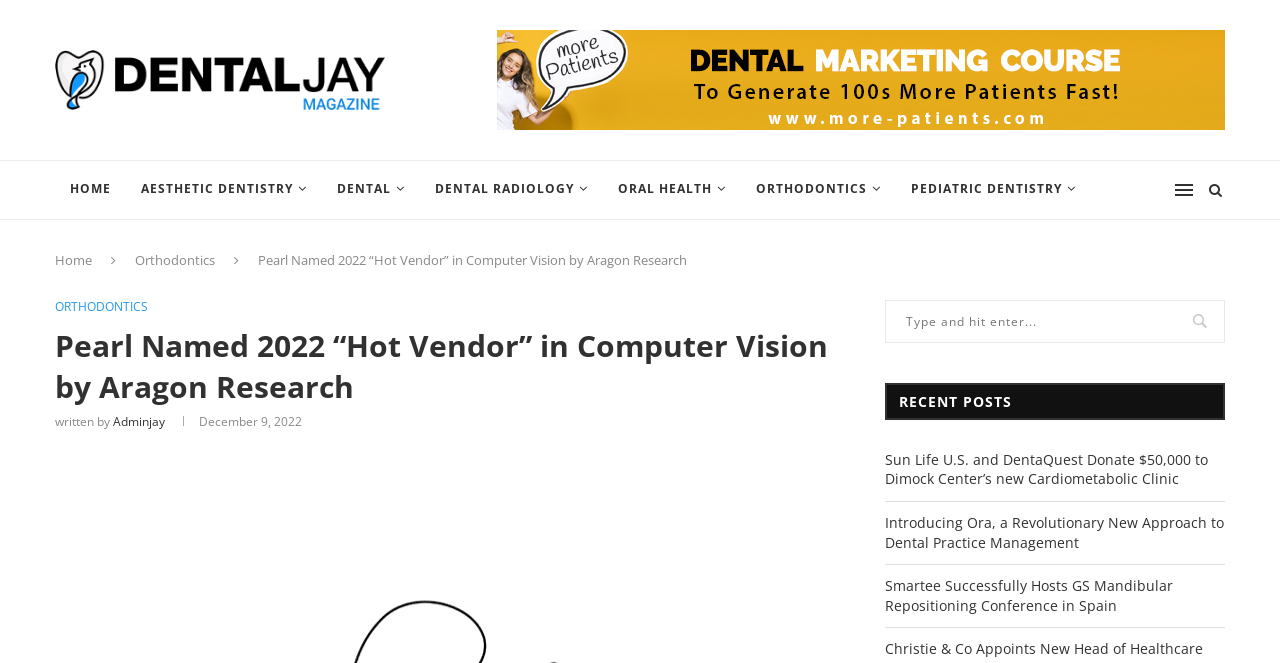Determine the bounding box coordinates for the area that needs to be clicked to fulfill this task: "View the article about Pearl Named 2022 “Hot Vendor”". The coordinates must be given as four float numbers between 0 and 1, i.e., [left, top, right, bottom].

[0.202, 0.379, 0.537, 0.406]